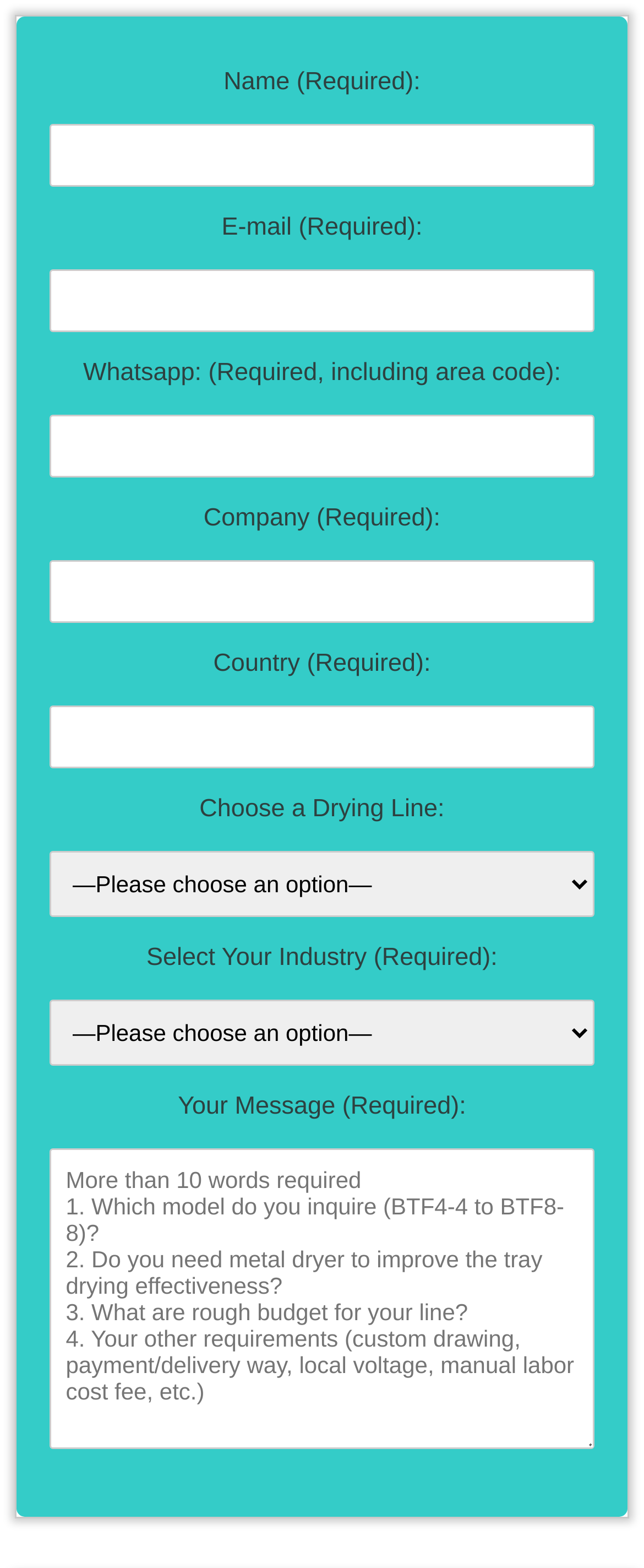Answer succinctly with a single word or phrase:
How many comboboxes are there?

2